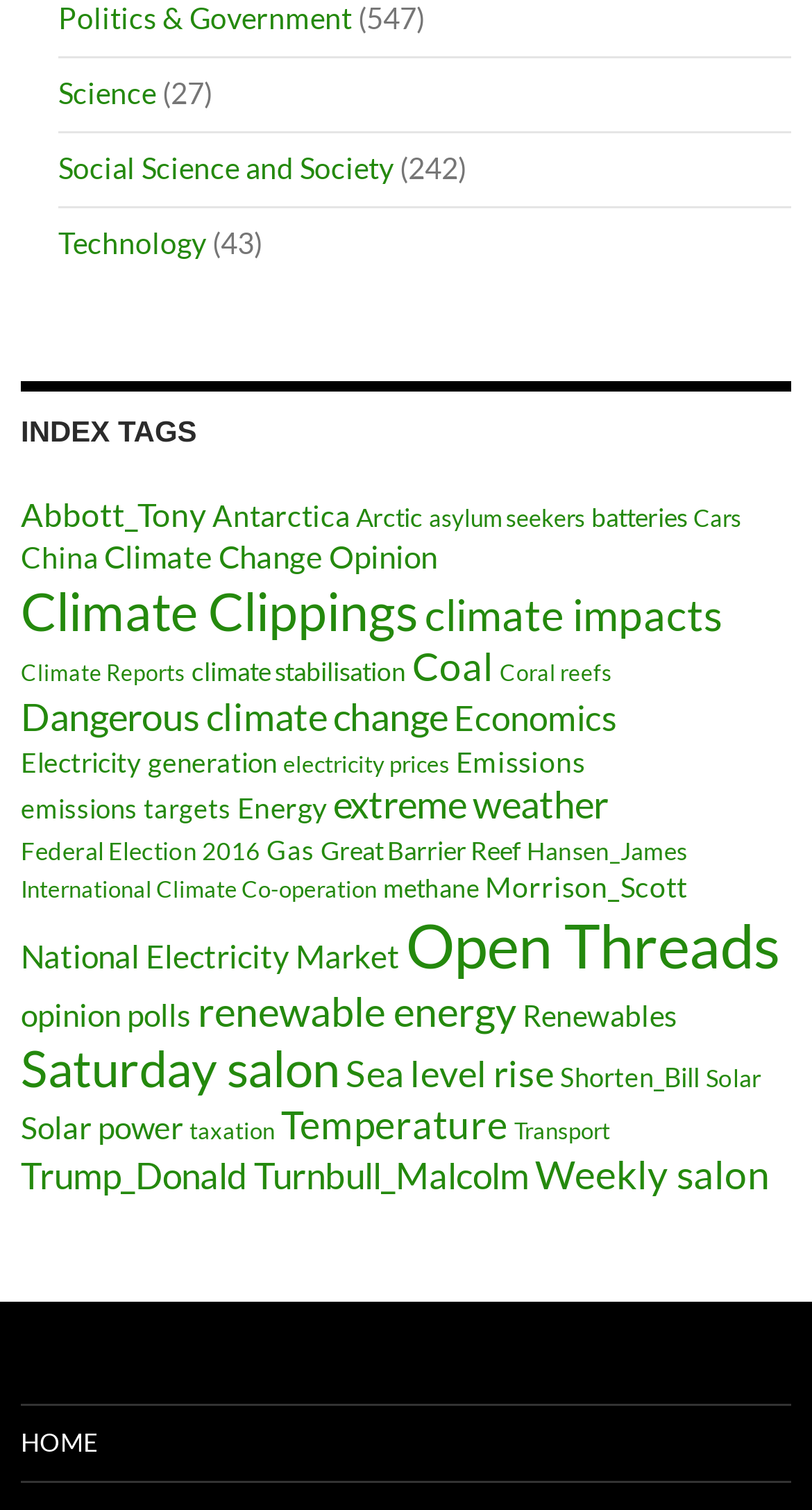Please identify the bounding box coordinates of the clickable area that will allow you to execute the instruction: "Go to the 'HOME' page".

[0.026, 0.931, 0.974, 0.981]